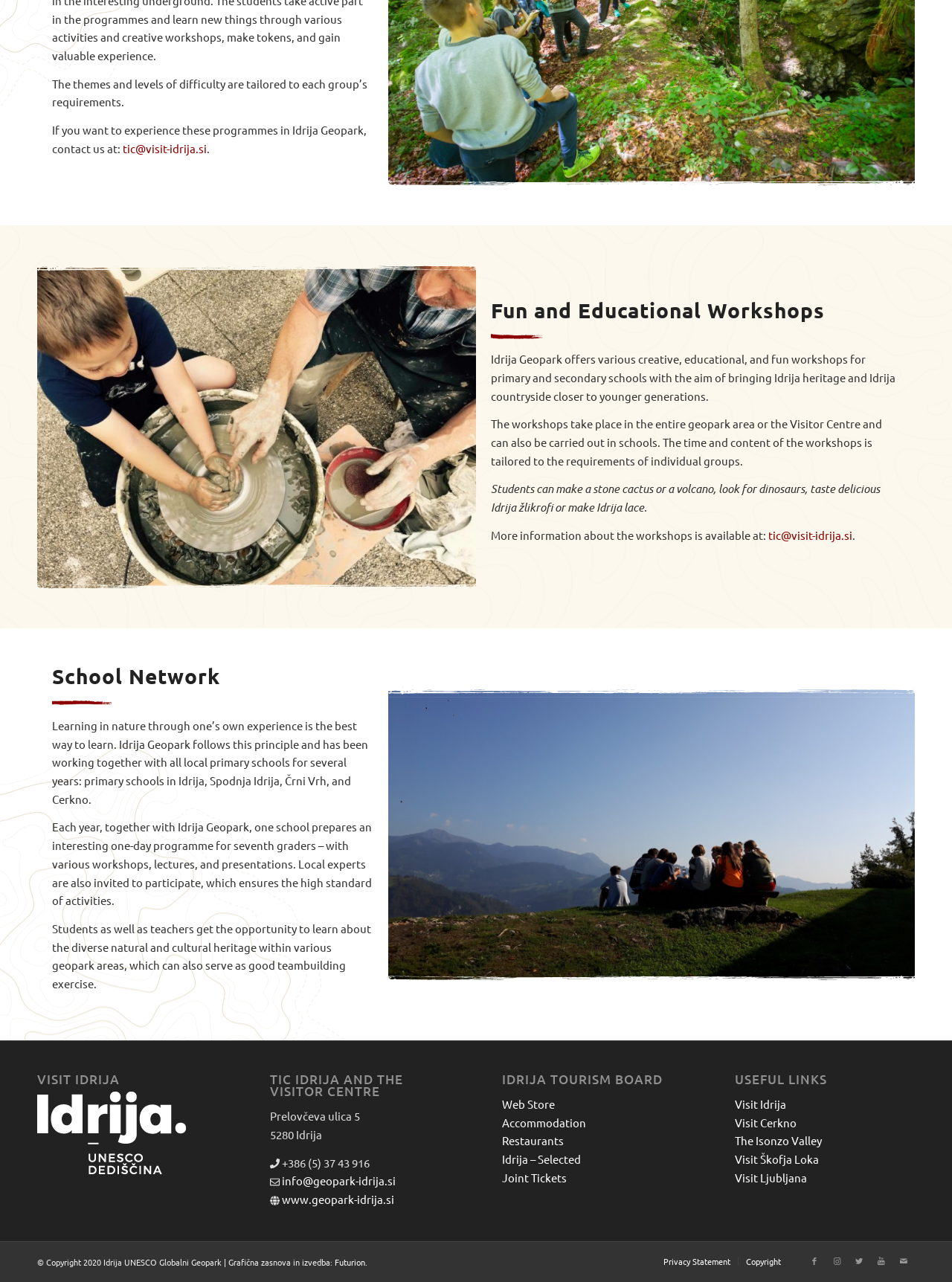Please give a succinct answer using a single word or phrase:
What is the address of TIC Idrija and the Visitor Centre?

Prelovčeva ulica 5, 5280 Idrija